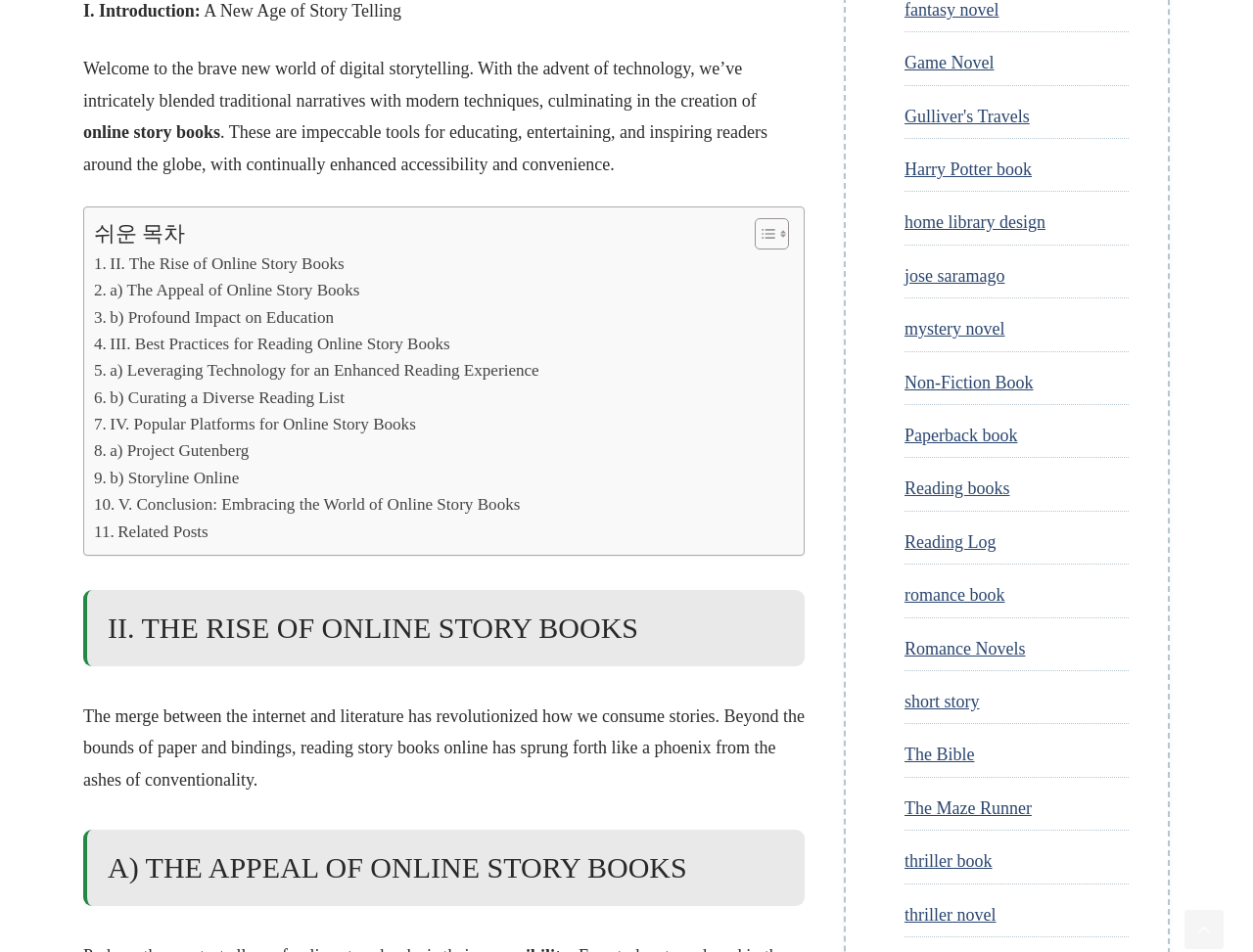Determine the bounding box coordinates for the area that should be clicked to carry out the following instruction: "Go to the About page".

None